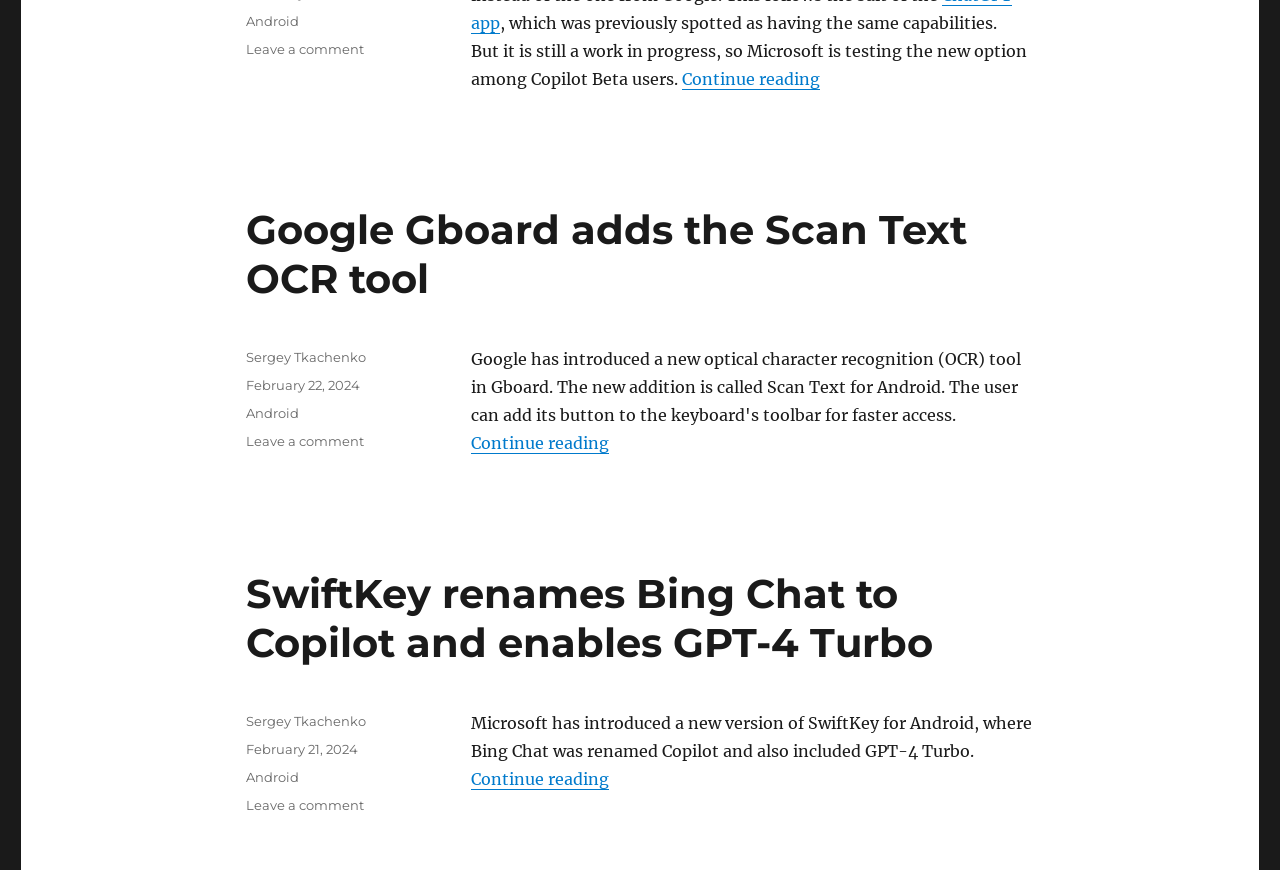Provide a single word or phrase answer to the question: 
What is the category of the first article?

Android